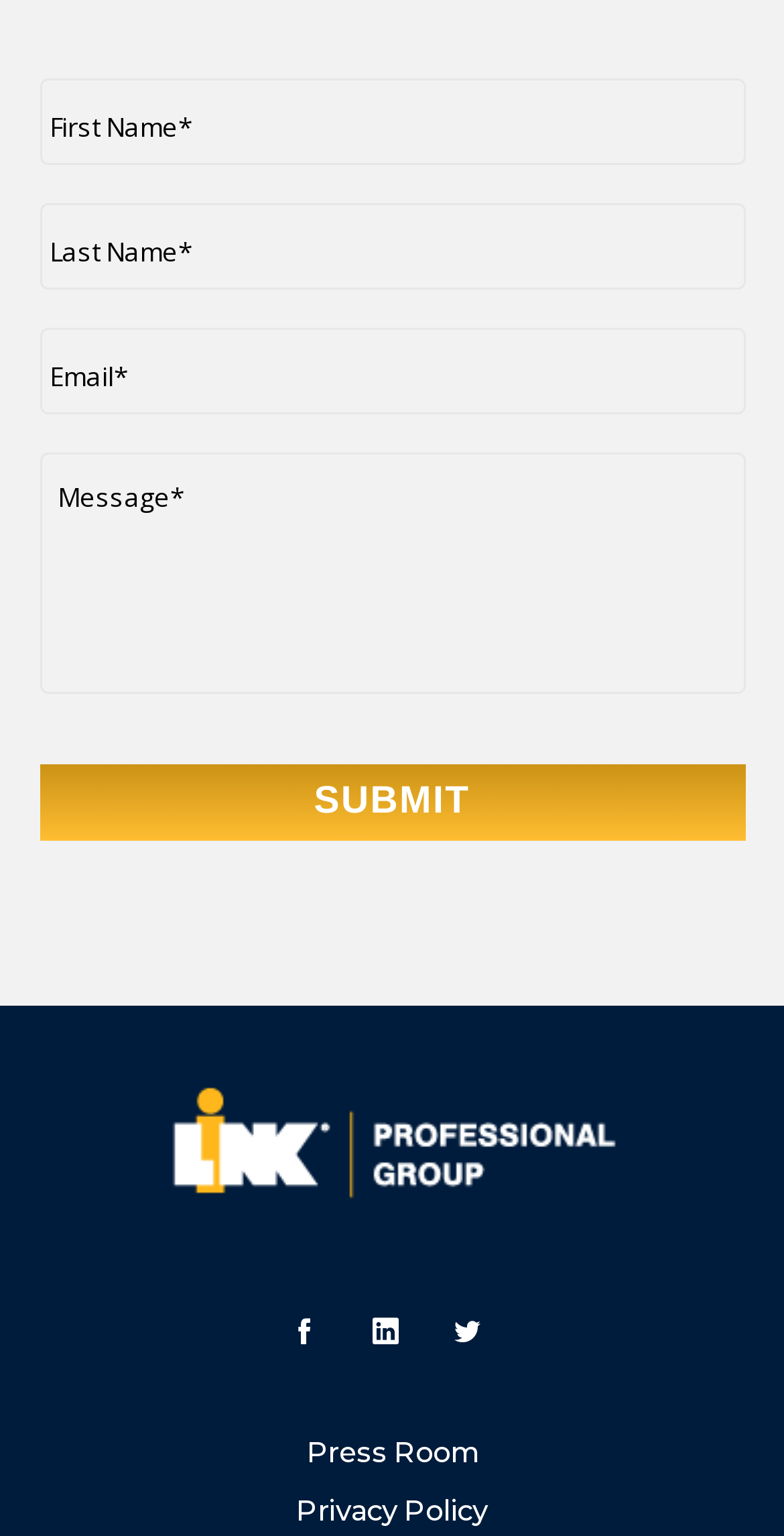Can you find the bounding box coordinates of the area I should click to execute the following instruction: "Enter first name"?

[0.05, 0.051, 0.95, 0.108]